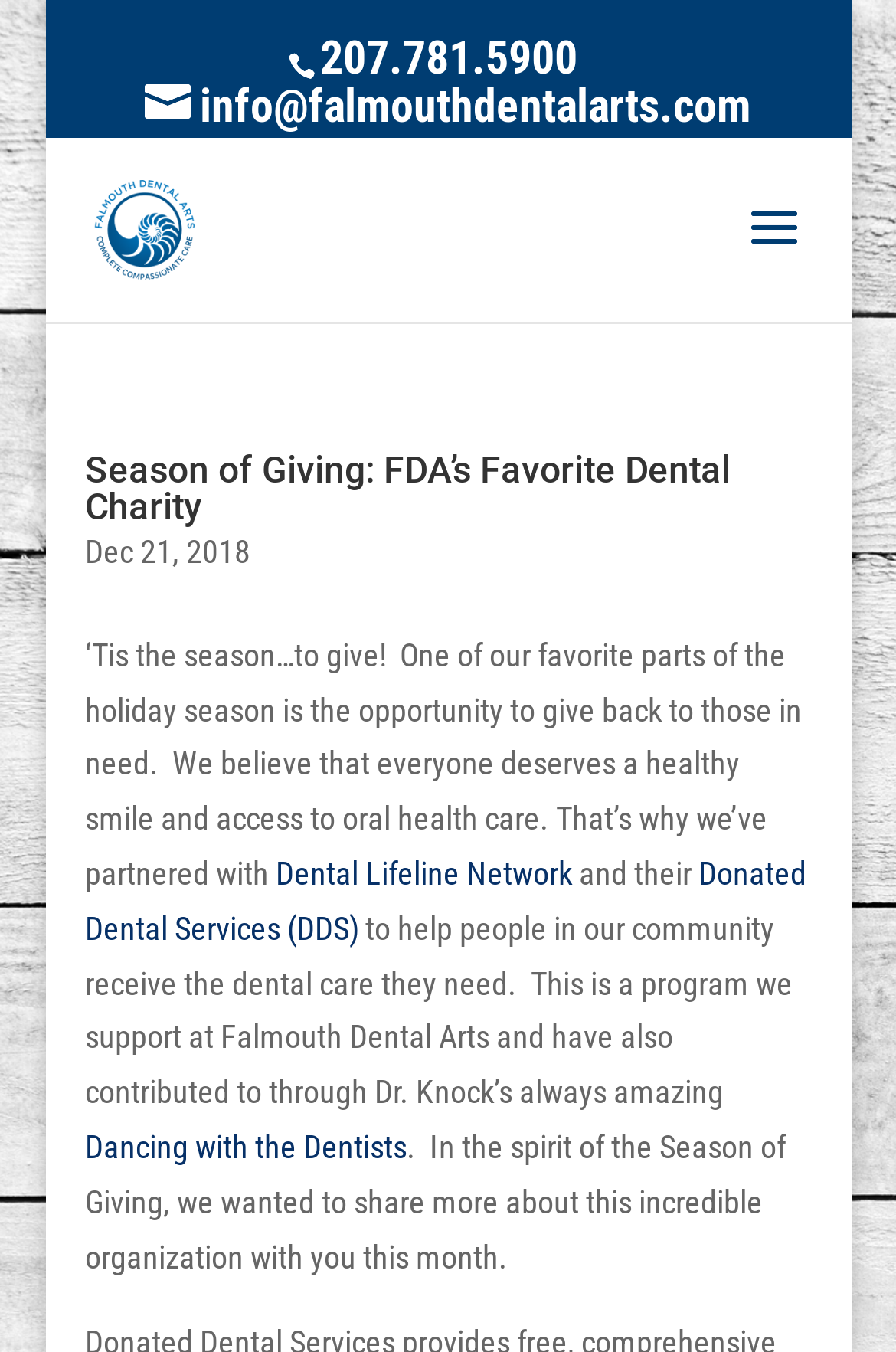What is the name of the charity Falmouth Dental Arts has partnered with?
Your answer should be a single word or phrase derived from the screenshot.

Dental Lifeline Network